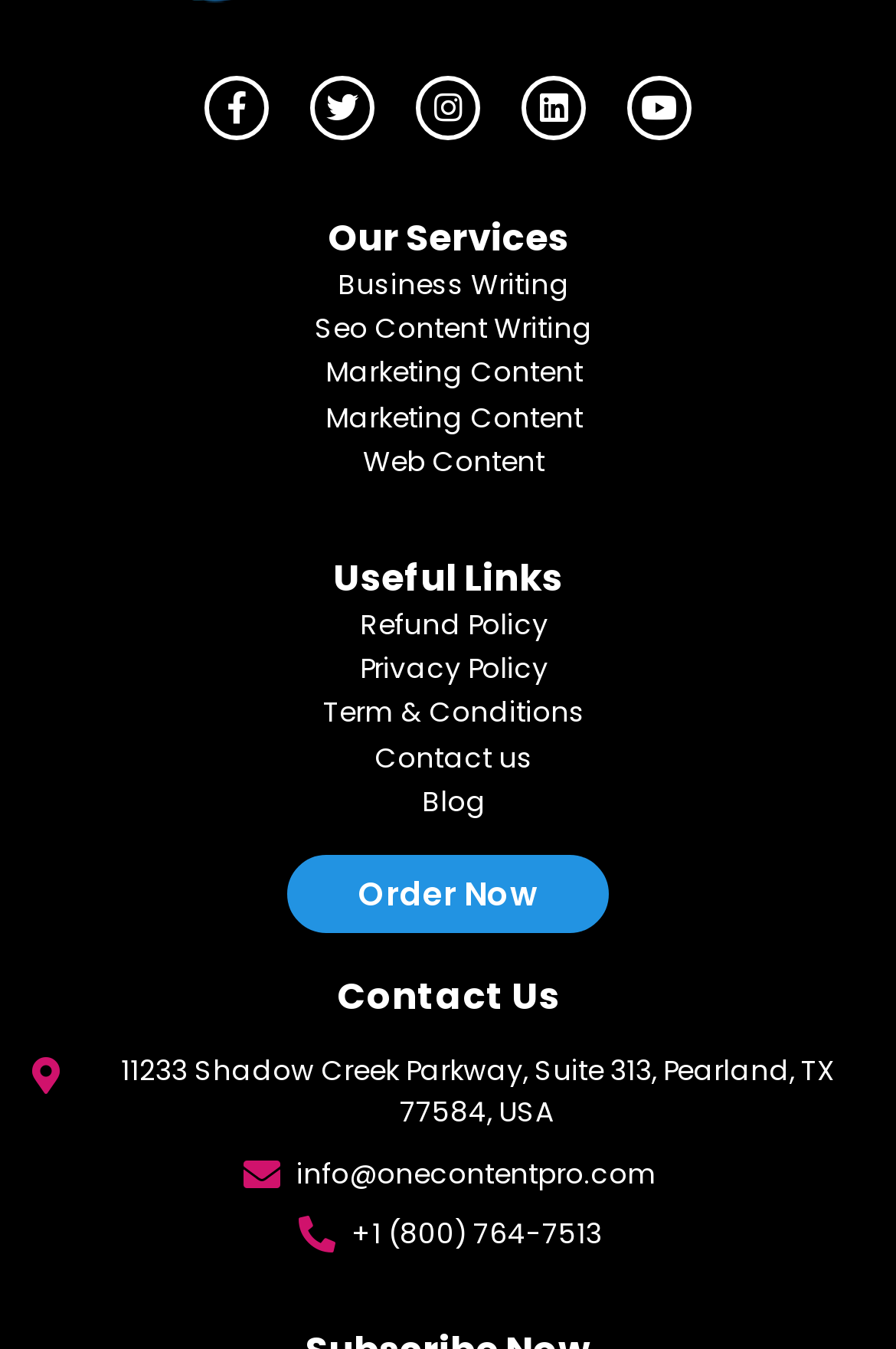Please identify the bounding box coordinates of the clickable region that I should interact with to perform the following instruction: "Contact us through email". The coordinates should be expressed as four float numbers between 0 and 1, i.e., [left, top, right, bottom].

[0.026, 0.858, 0.974, 0.885]